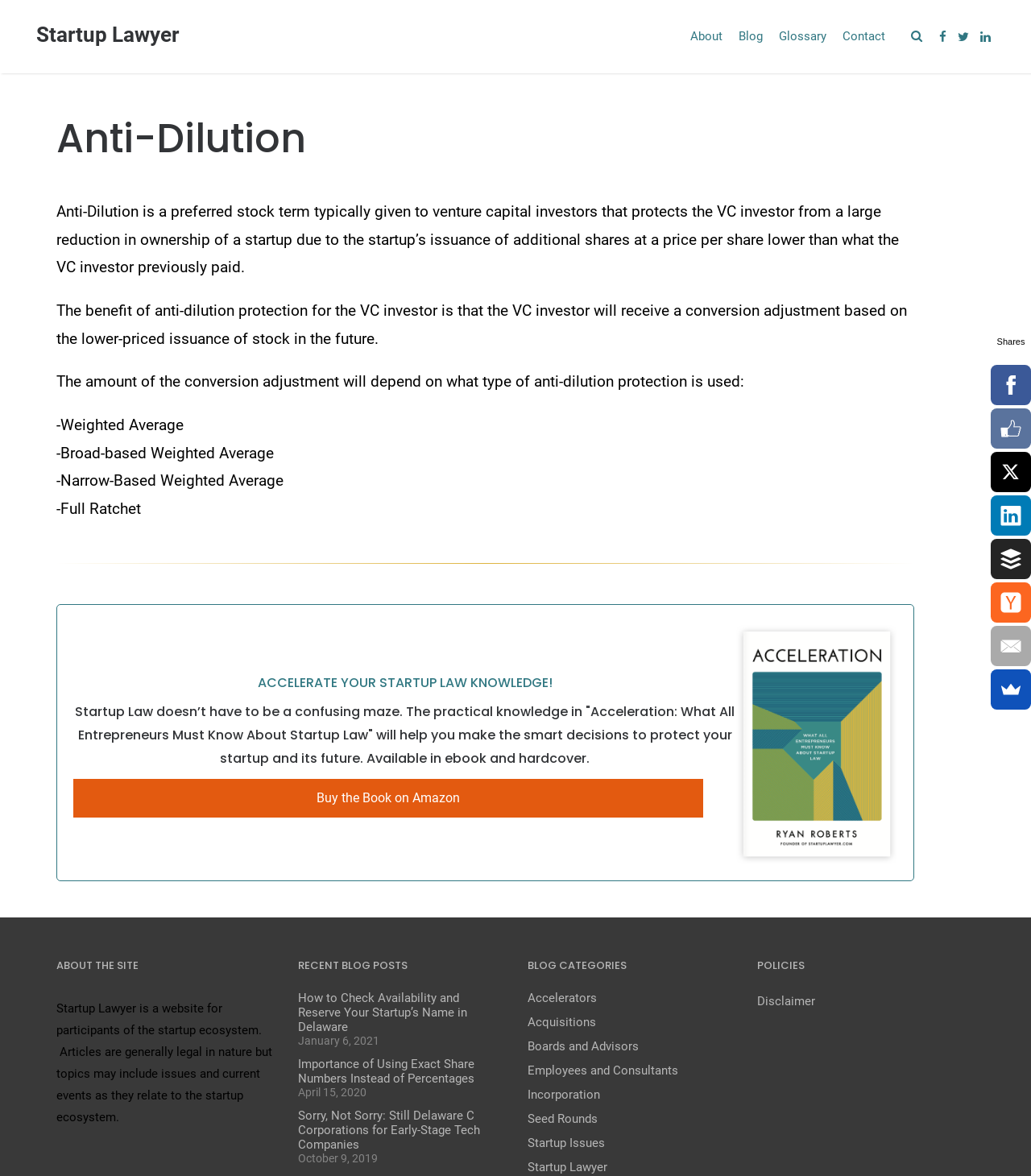Please determine the bounding box coordinates of the section I need to click to accomplish this instruction: "Check the recent blog post 'How to Check Availability and Reserve Your Startup’s Name in Delaware'".

[0.289, 0.843, 0.453, 0.88]